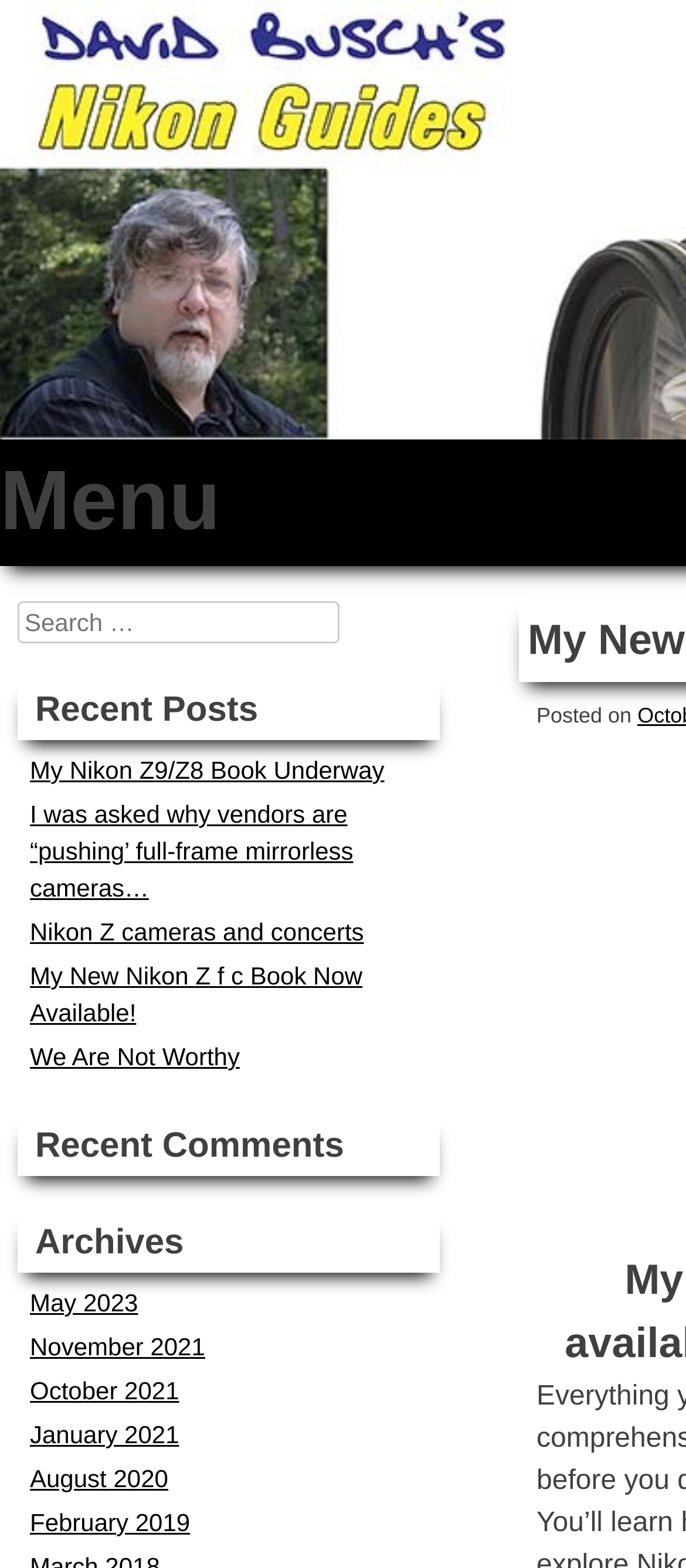Determine the bounding box of the UI element mentioned here: "October 2021". The coordinates must be in the format [left, top, right, bottom] with values ranging from 0 to 1.

[0.044, 0.878, 0.261, 0.896]